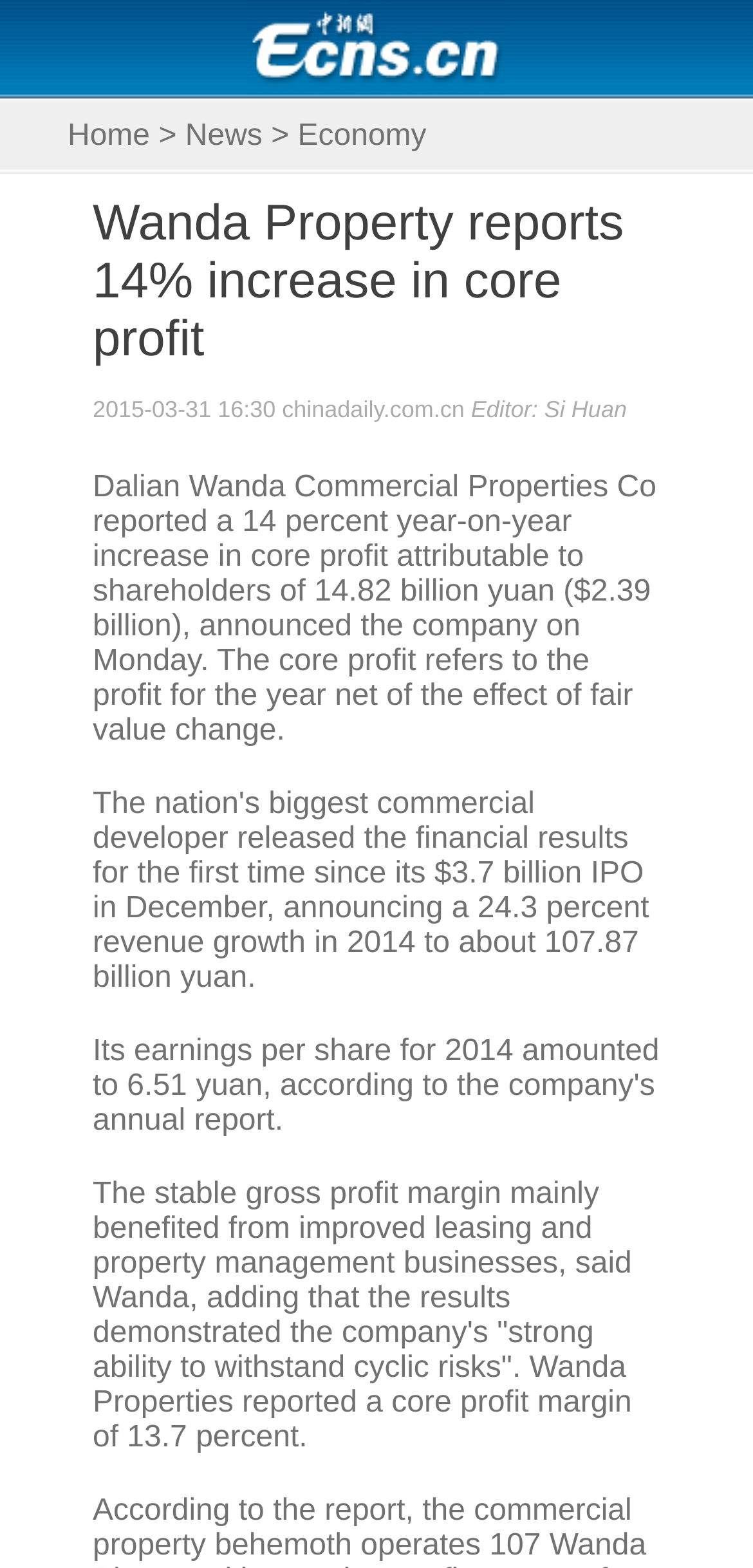What is the name of the company mentioned in the article?
Give a one-word or short phrase answer based on the image.

Dalian Wanda Commercial Properties Co